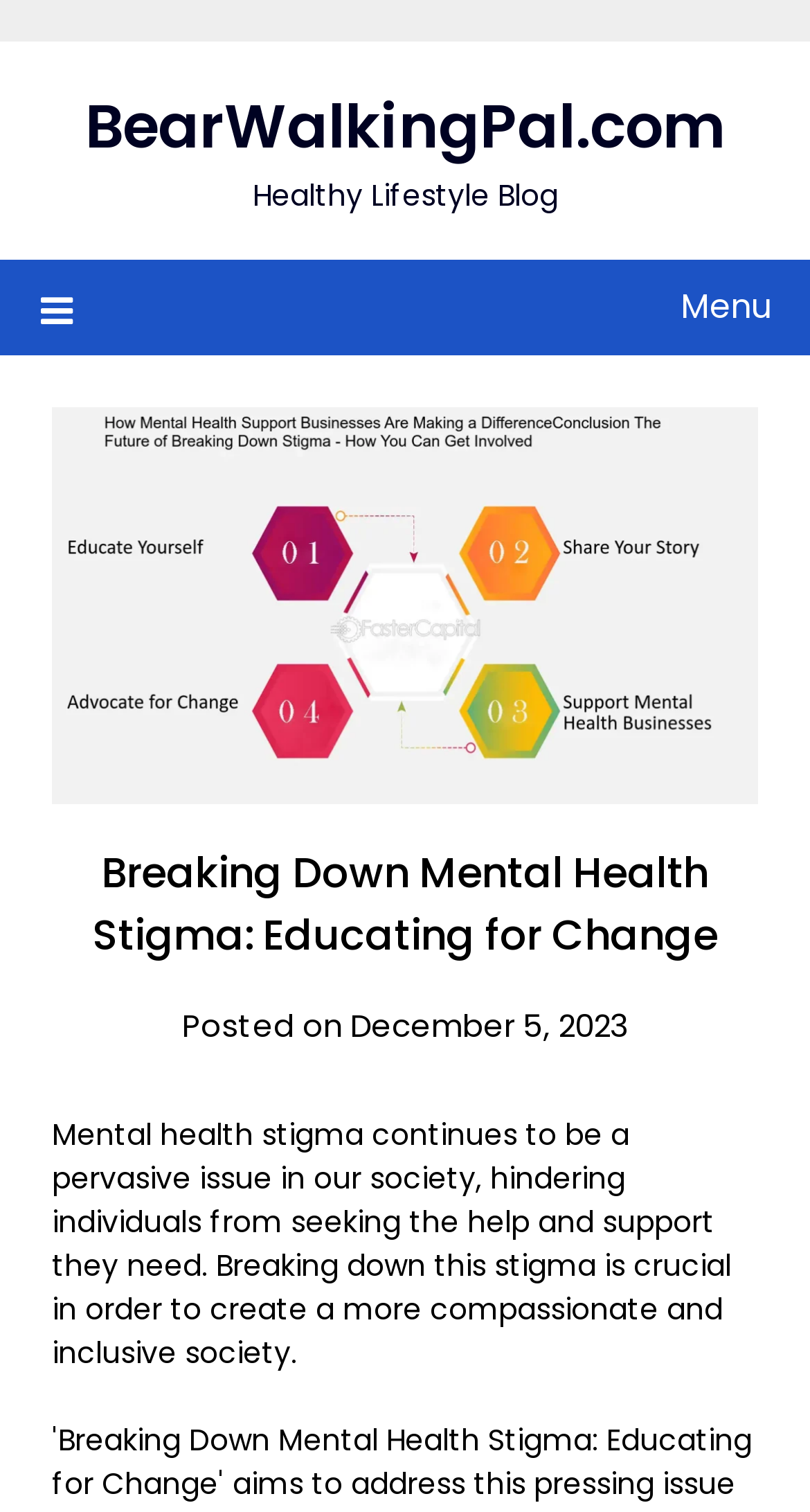Determine the title of the webpage and give its text content.

Breaking Down Mental Health Stigma: Educating for Change